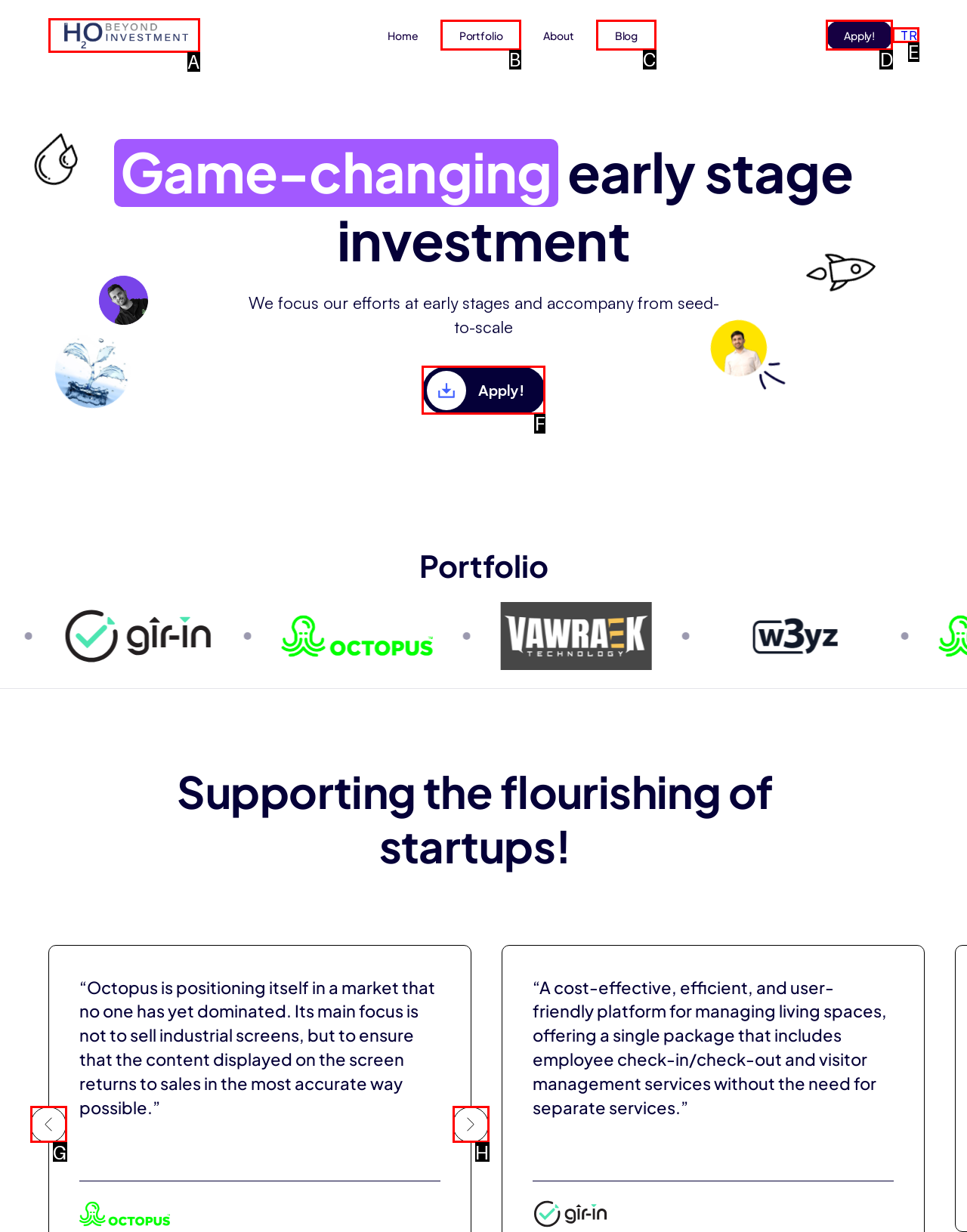For the instruction: Apply for investment, which HTML element should be clicked?
Respond with the letter of the appropriate option from the choices given.

F